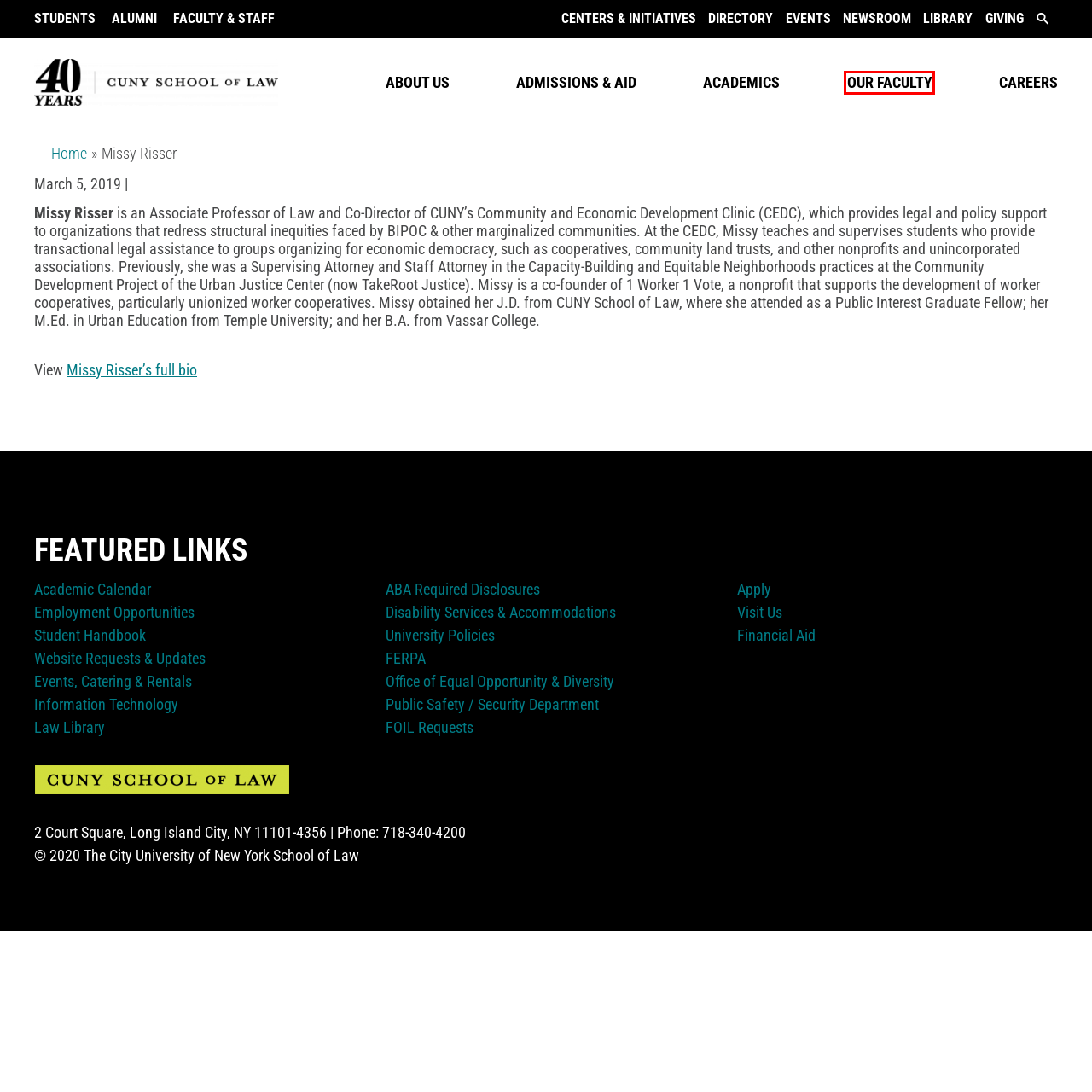Evaluate the webpage screenshot and identify the element within the red bounding box. Select the webpage description that best fits the new webpage after clicking the highlighted element. Here are the candidates:
A. Students  –  CUNY School of Law
B. Centers & Initiatives  –  CUNY School of Law
C. About Us  –  CUNY School of Law
D. Faculty & Staff  –  CUNY School of Law
E. Directory  –  CUNY School of Law
F. Our Faculty  –  CUNY School of Law
G. Information Technology  –  CUNY School of Law
H. Careers  –  CUNY School of Law

F